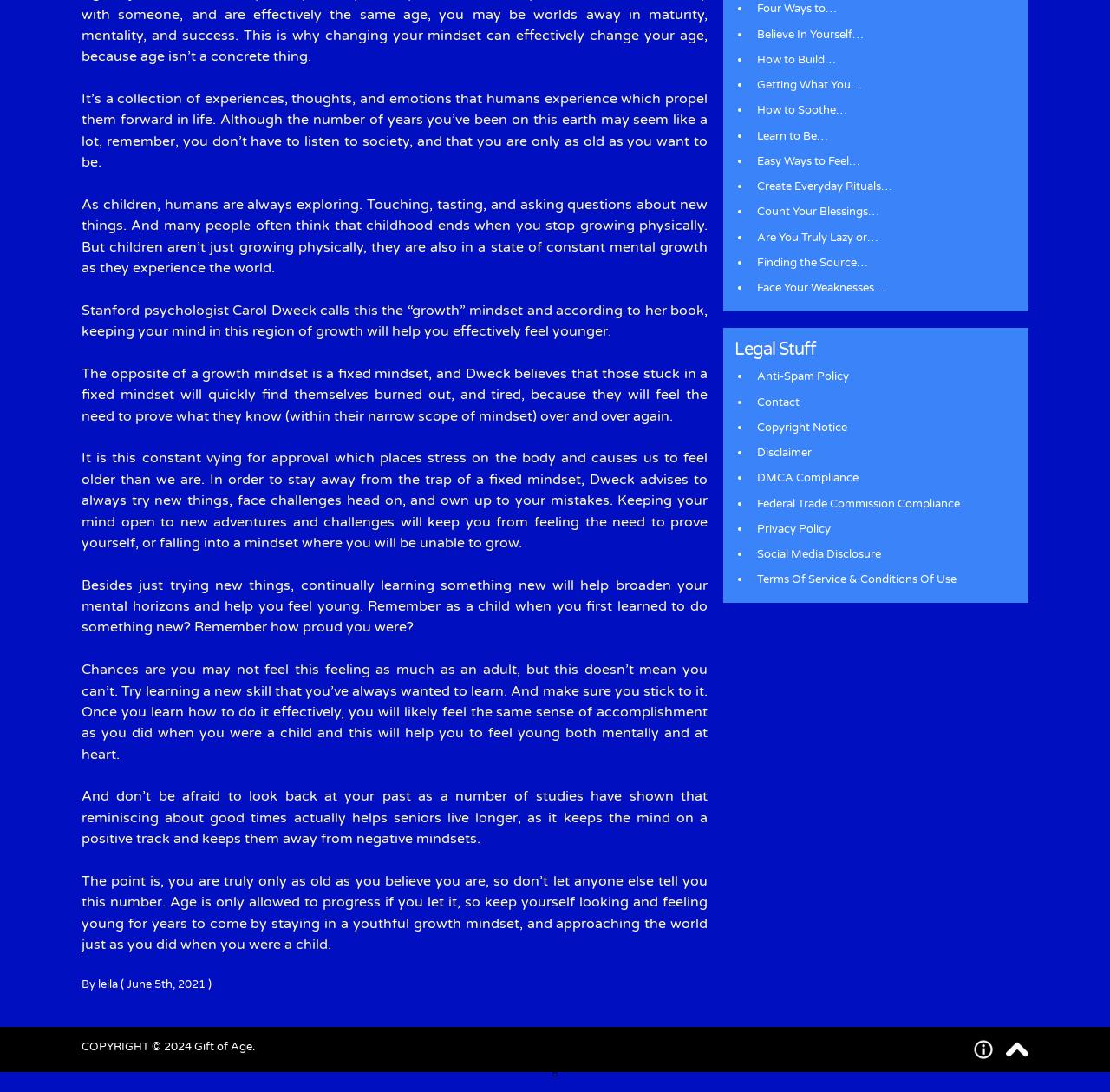Given the webpage screenshot, identify the bounding box of the UI element that matches this description: "Privacy Policy".

[0.682, 0.478, 0.748, 0.491]